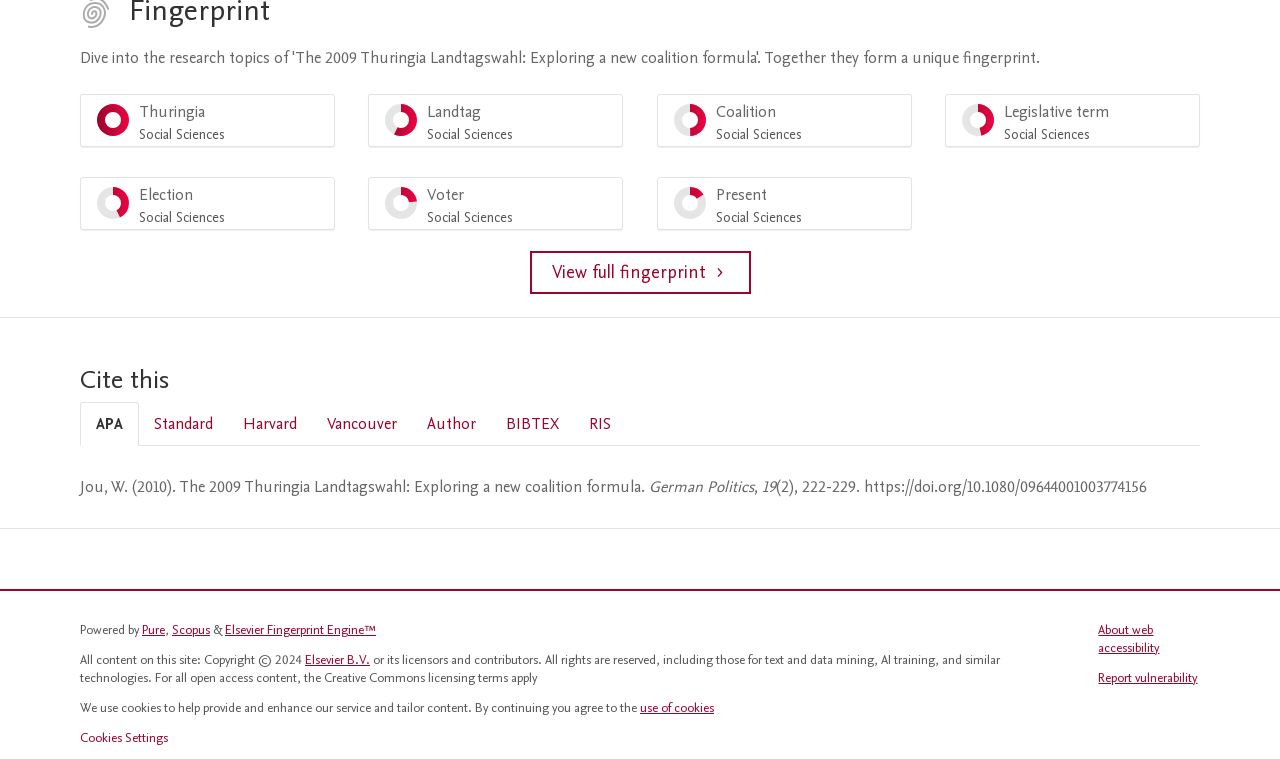By analyzing the image, answer the following question with a detailed response: What is the topic of the cited research?

The topic of the cited research can be determined by looking at the text in the tabpanel 'APA'. The text mentions 'The 2009 Thuringia Landtagswahl: Exploring a new coalition formula', which suggests that the topic of the research is related to the Thuringia Landtagswahl.